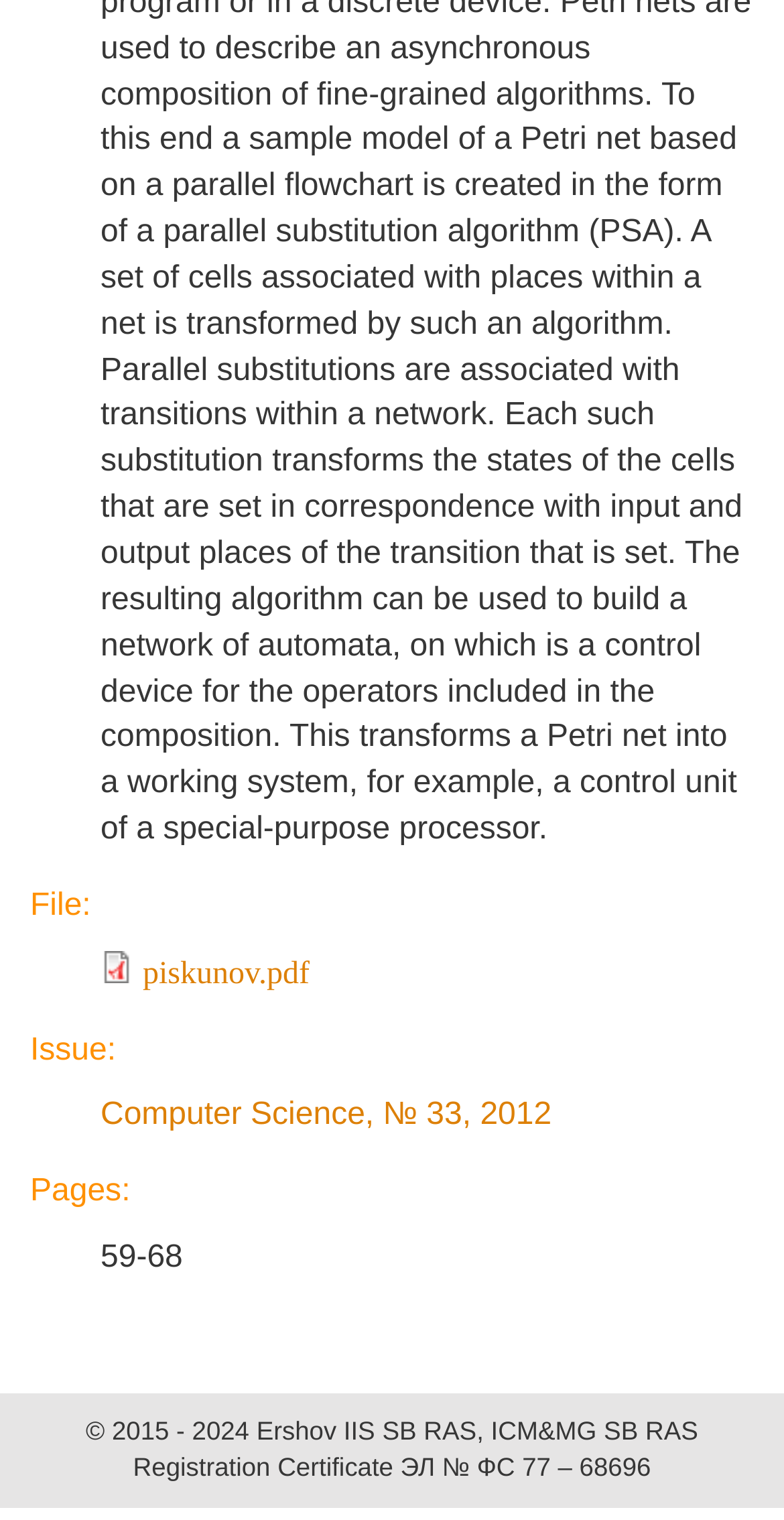What is the issue number of the journal? Using the information from the screenshot, answer with a single word or phrase.

№ 33, 2012